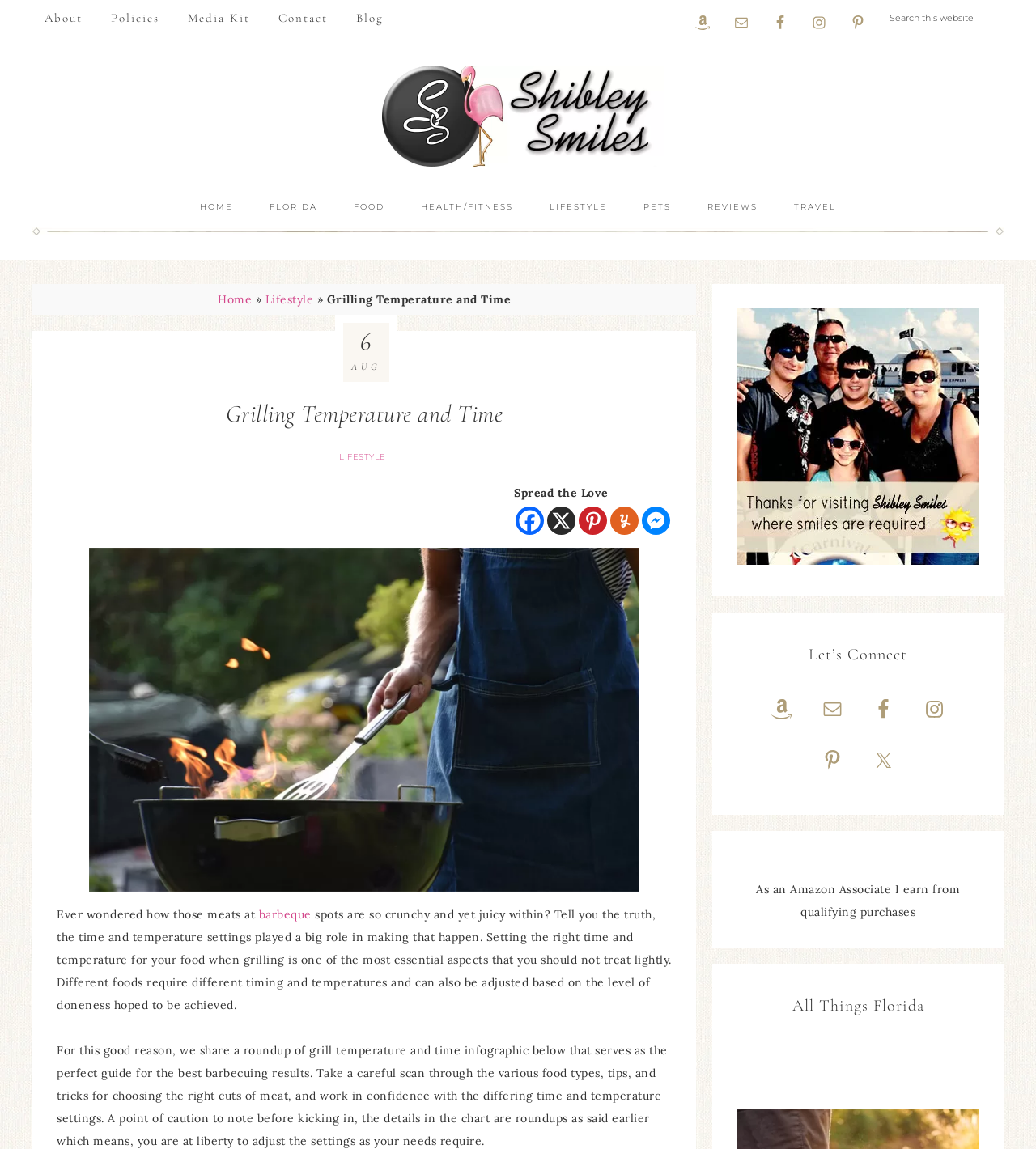What is the category of the article 'All Things Florida'?
Craft a detailed and extensive response to the question.

The link 'LIFESTYLE' near the heading 'All Things Florida' indicates that the article belongs to the lifestyle category.